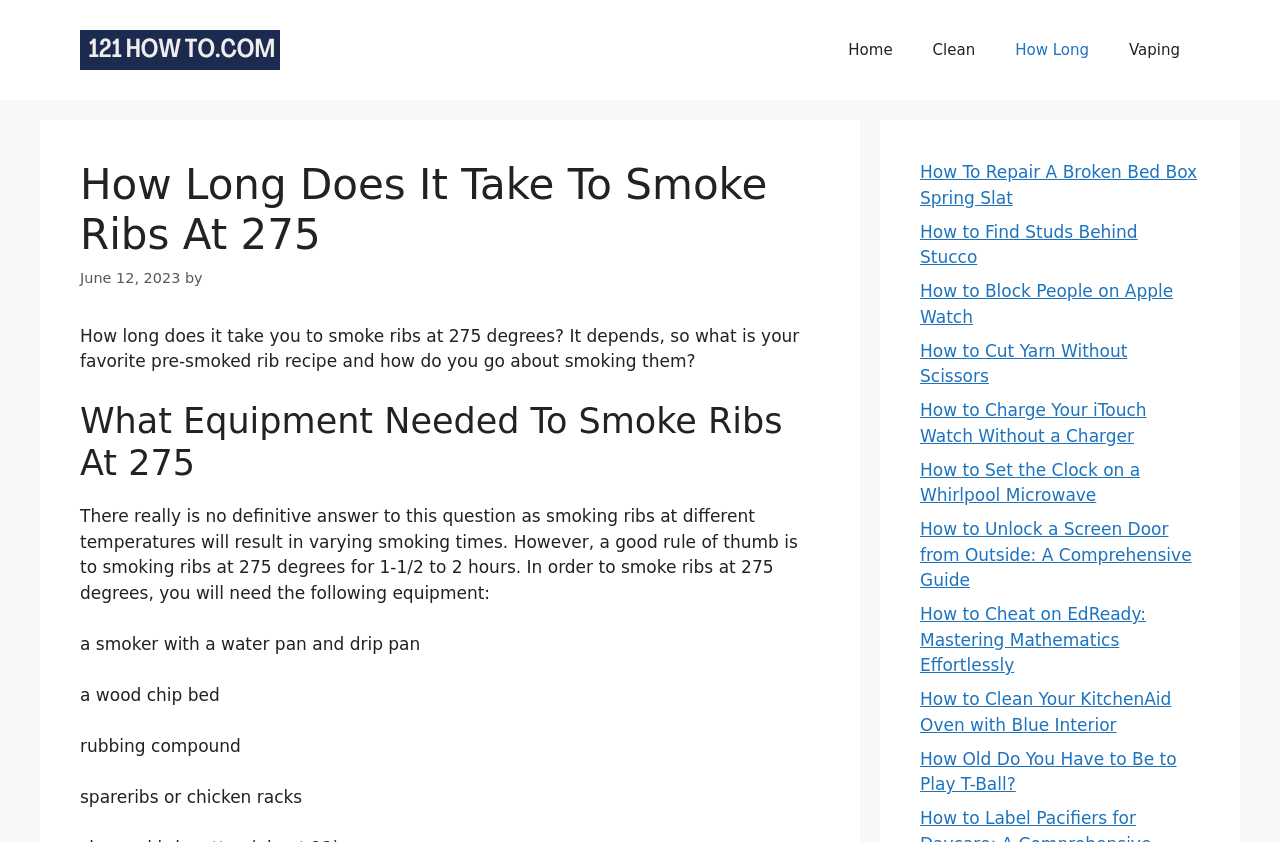Bounding box coordinates are to be given in the format (top-left x, top-left y, bottom-right x, bottom-right y). All values must be floating point numbers between 0 and 1. Provide the bounding box coordinate for the UI element described as: alt="121 How to"

[0.062, 0.046, 0.219, 0.07]